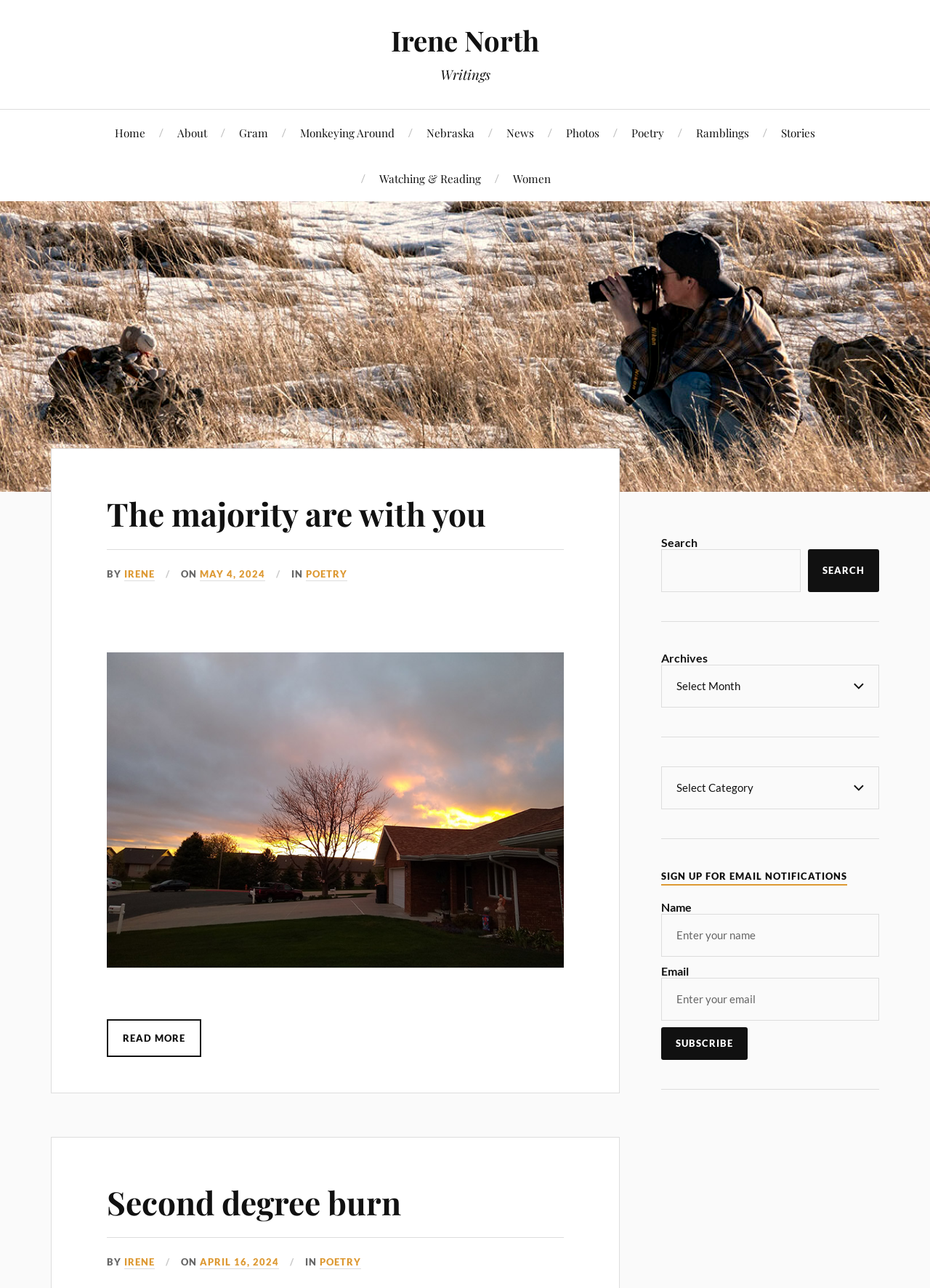Please identify the bounding box coordinates of the area I need to click to accomplish the following instruction: "Click on Fosjoas V5".

None